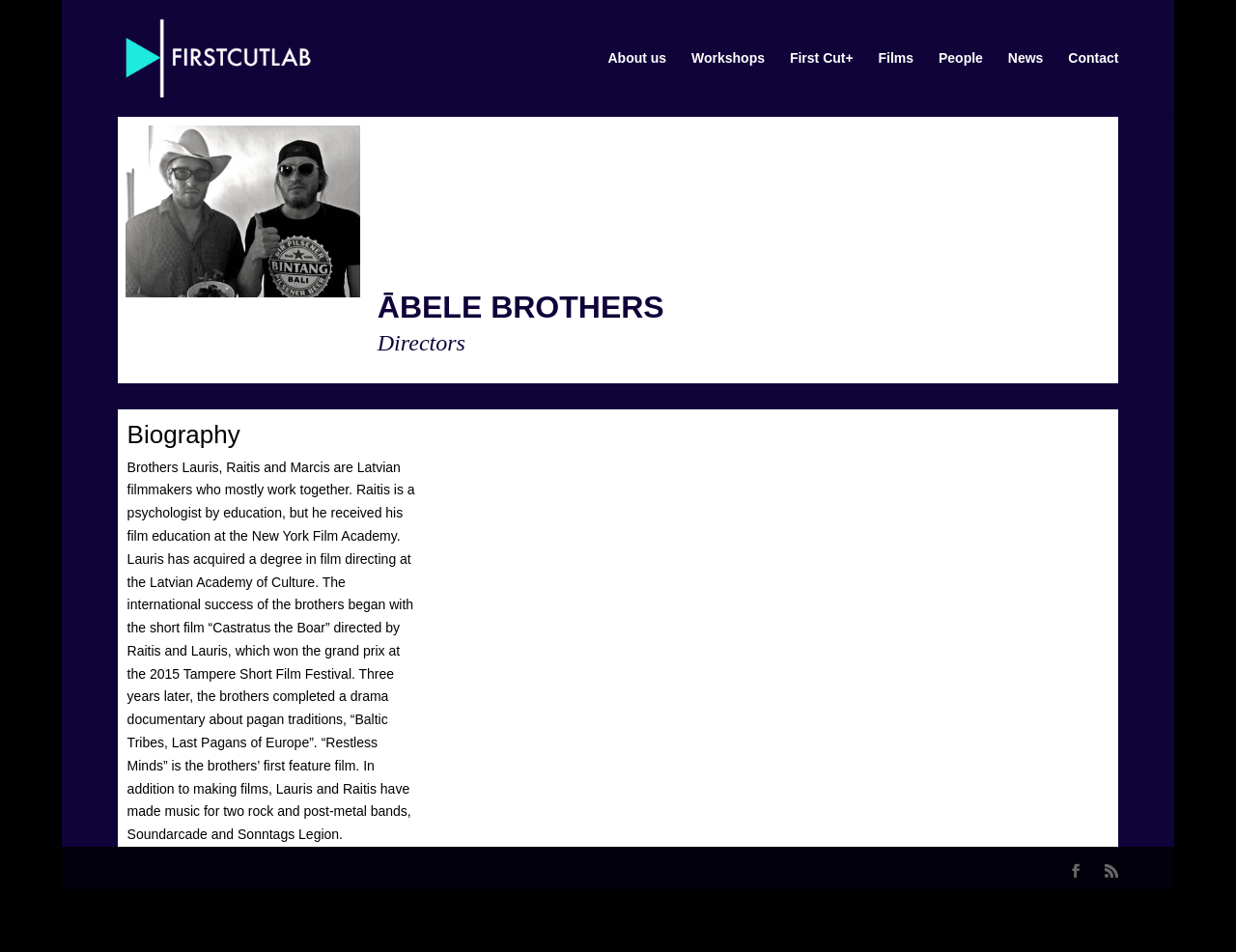What is the name of the drama documentary about pagan traditions?
Refer to the image and provide a concise answer in one word or phrase.

Baltic Tribes, Last Pagans of Europe